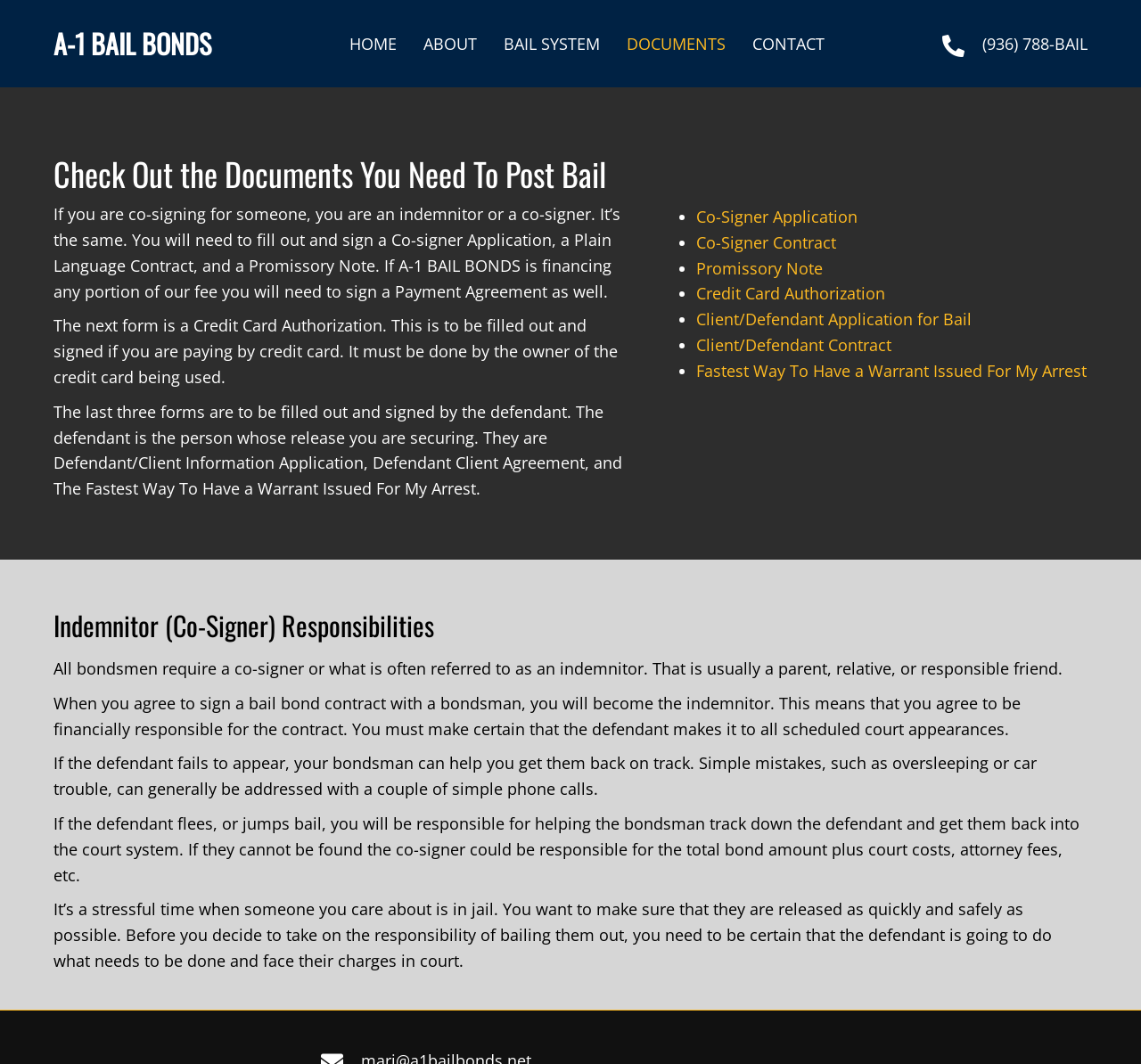Find the bounding box coordinates of the element's region that should be clicked in order to follow the given instruction: "Click on the 'HOME' link". The coordinates should consist of four float numbers between 0 and 1, i.e., [left, top, right, bottom].

[0.294, 0.021, 0.359, 0.061]